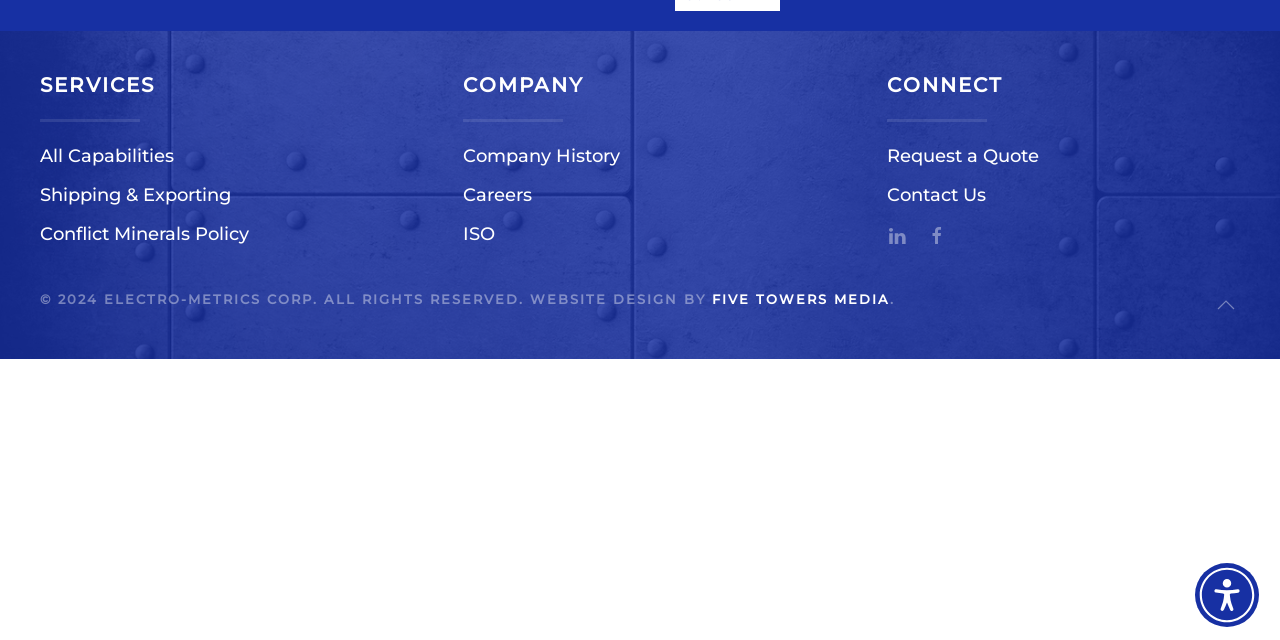Provide the bounding box coordinates for the UI element described in this sentence: "All Capabilities". The coordinates should be four float values between 0 and 1, i.e., [left, top, right, bottom].

[0.031, 0.222, 0.307, 0.267]